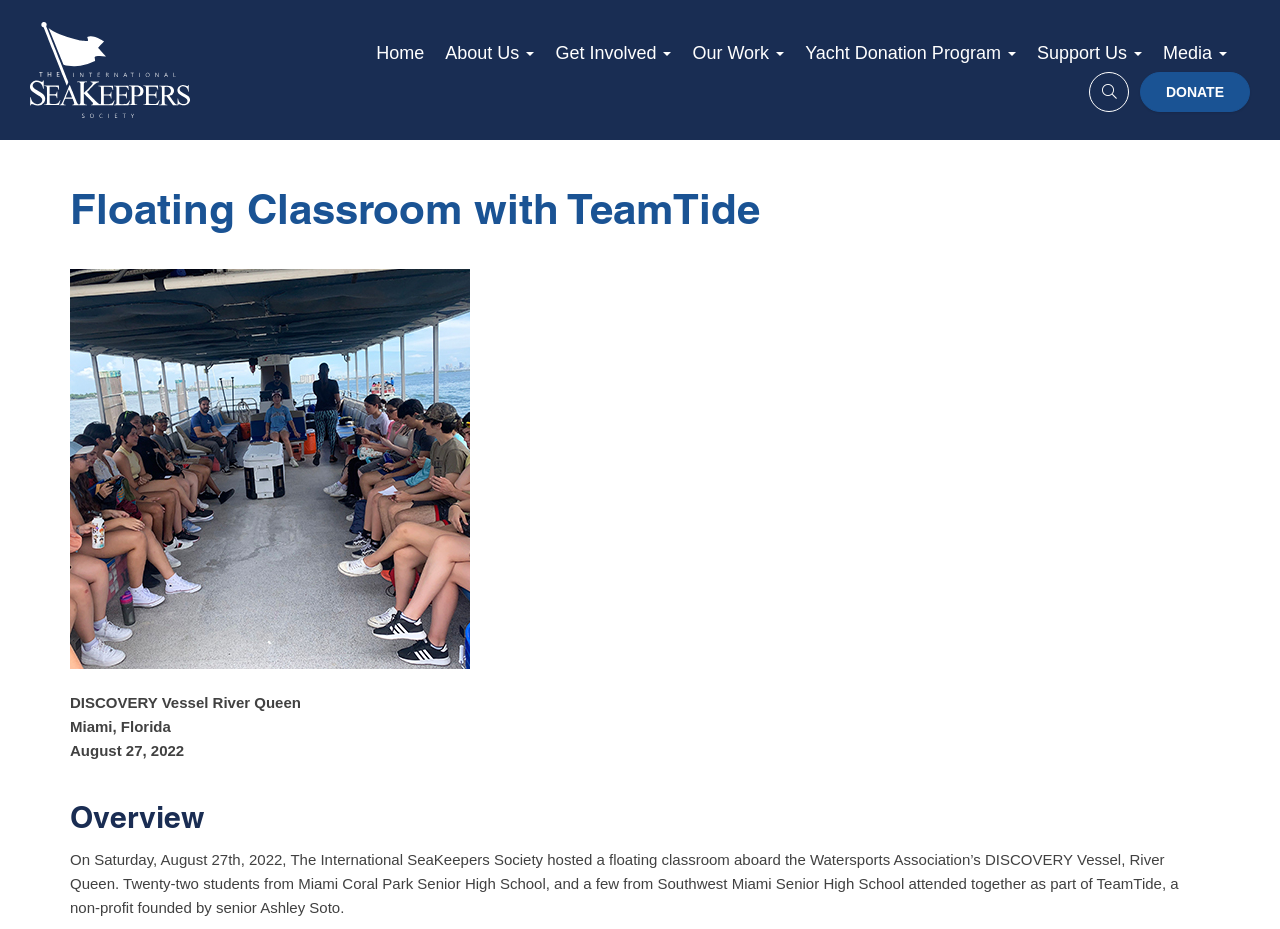Please locate the bounding box coordinates of the region I need to click to follow this instruction: "donate".

[0.891, 0.077, 0.977, 0.121]